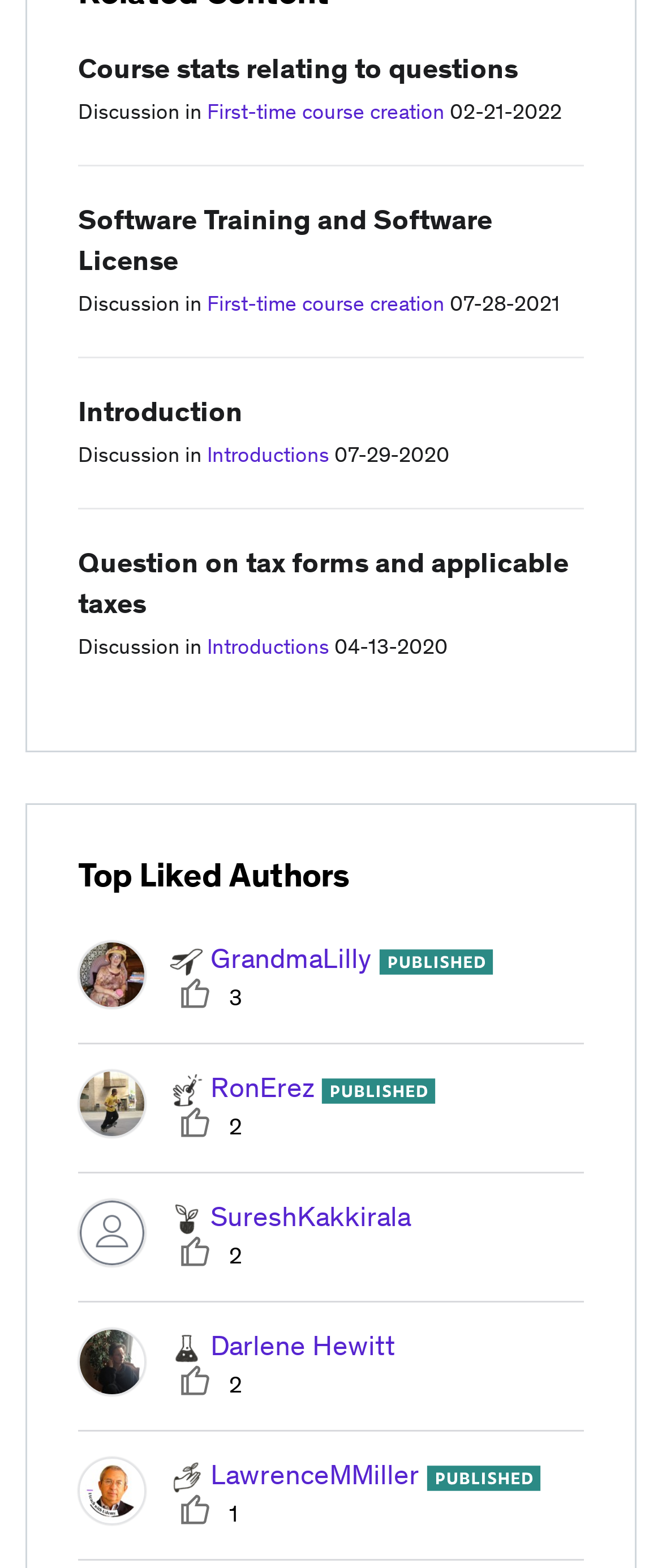Provide a short answer using a single word or phrase for the following question: 
What is the date of the second discussion?

07-28-2021